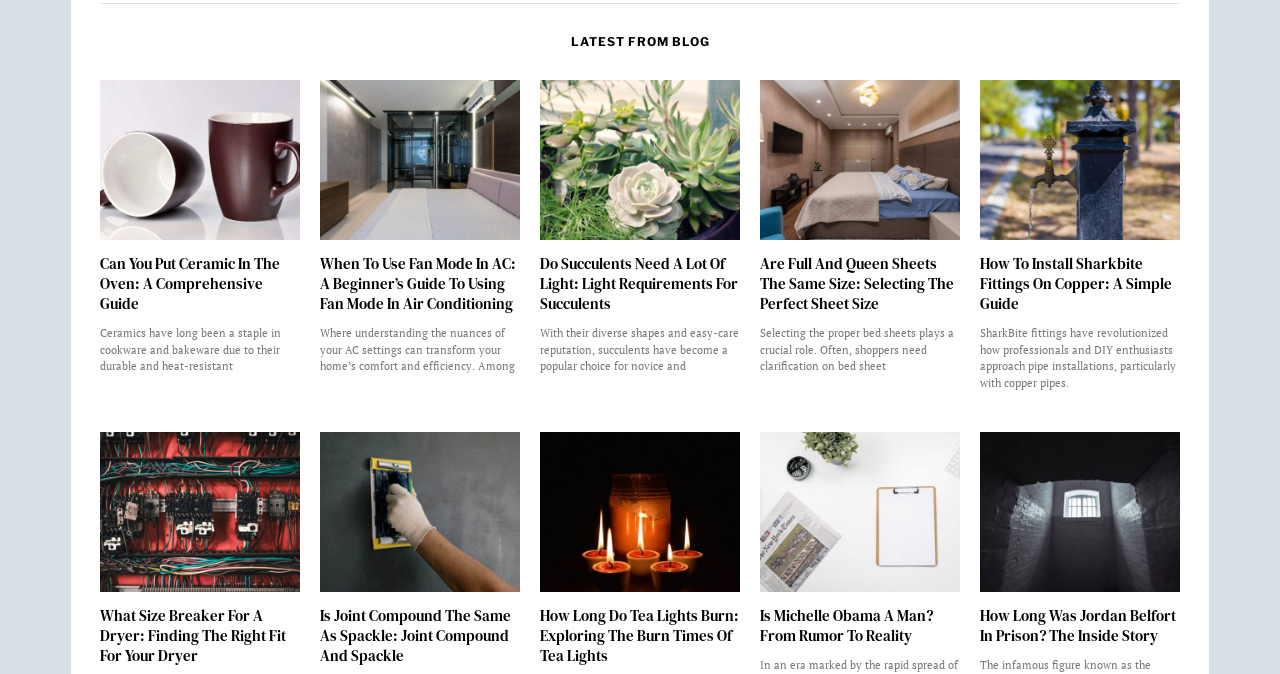Identify the bounding box coordinates of the specific part of the webpage to click to complete this instruction: "Check the article about How To Install Sharkbite Fittings On Copper".

[0.766, 0.118, 0.922, 0.355]